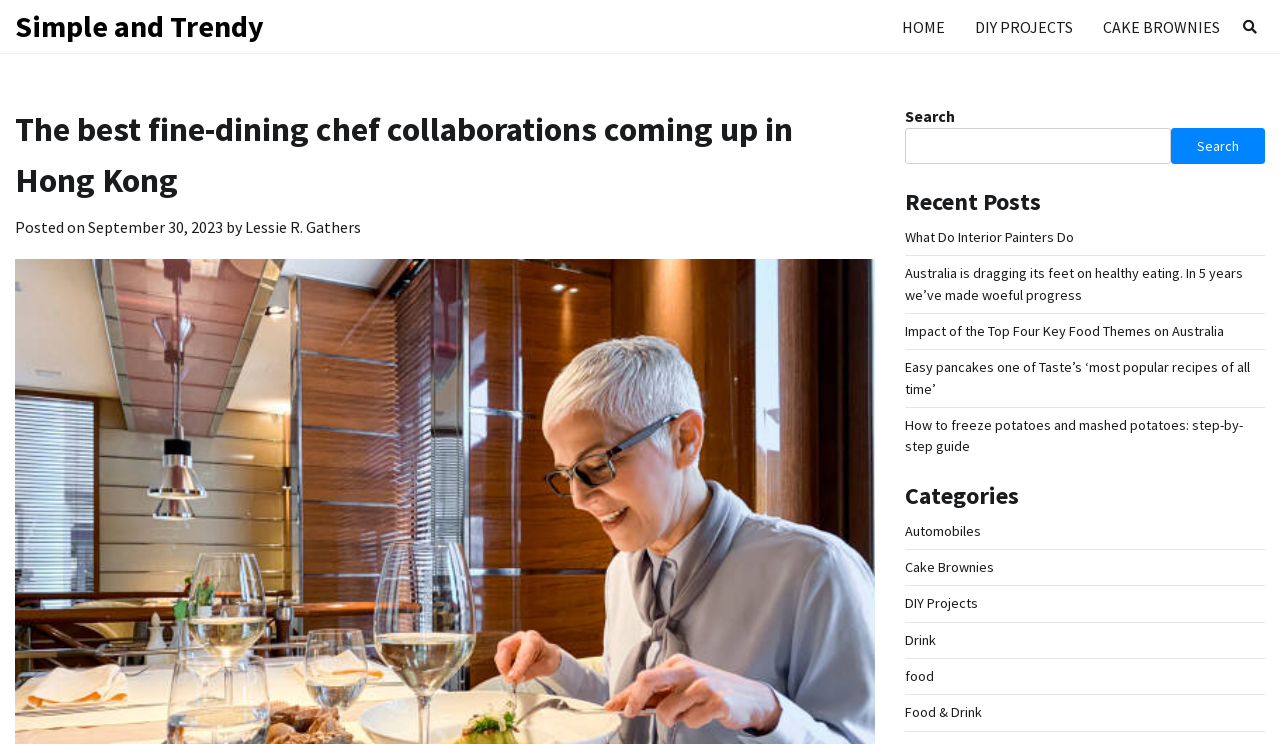Find the bounding box coordinates for the area that should be clicked to accomplish the instruction: "read recent post about pancakes".

[0.707, 0.482, 0.977, 0.535]